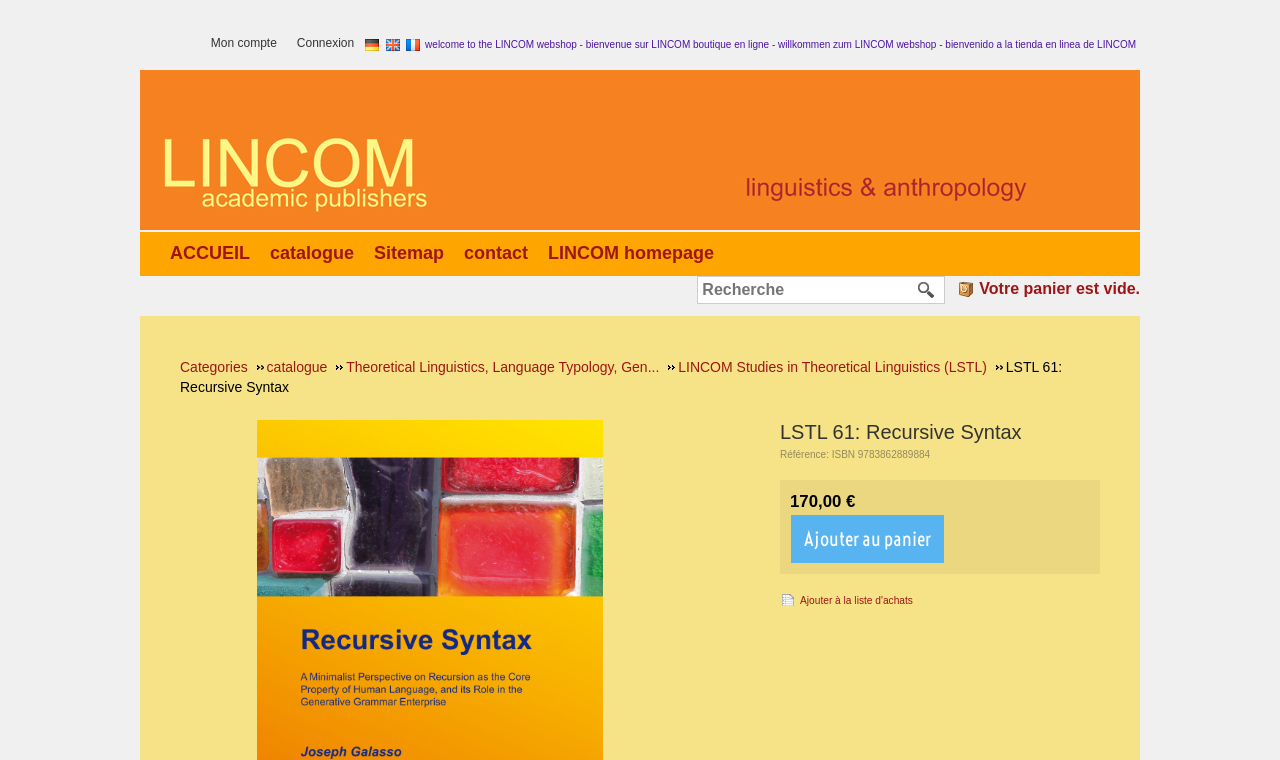Identify the bounding box coordinates necessary to click and complete the given instruction: "search for something".

[0.546, 0.364, 0.736, 0.399]